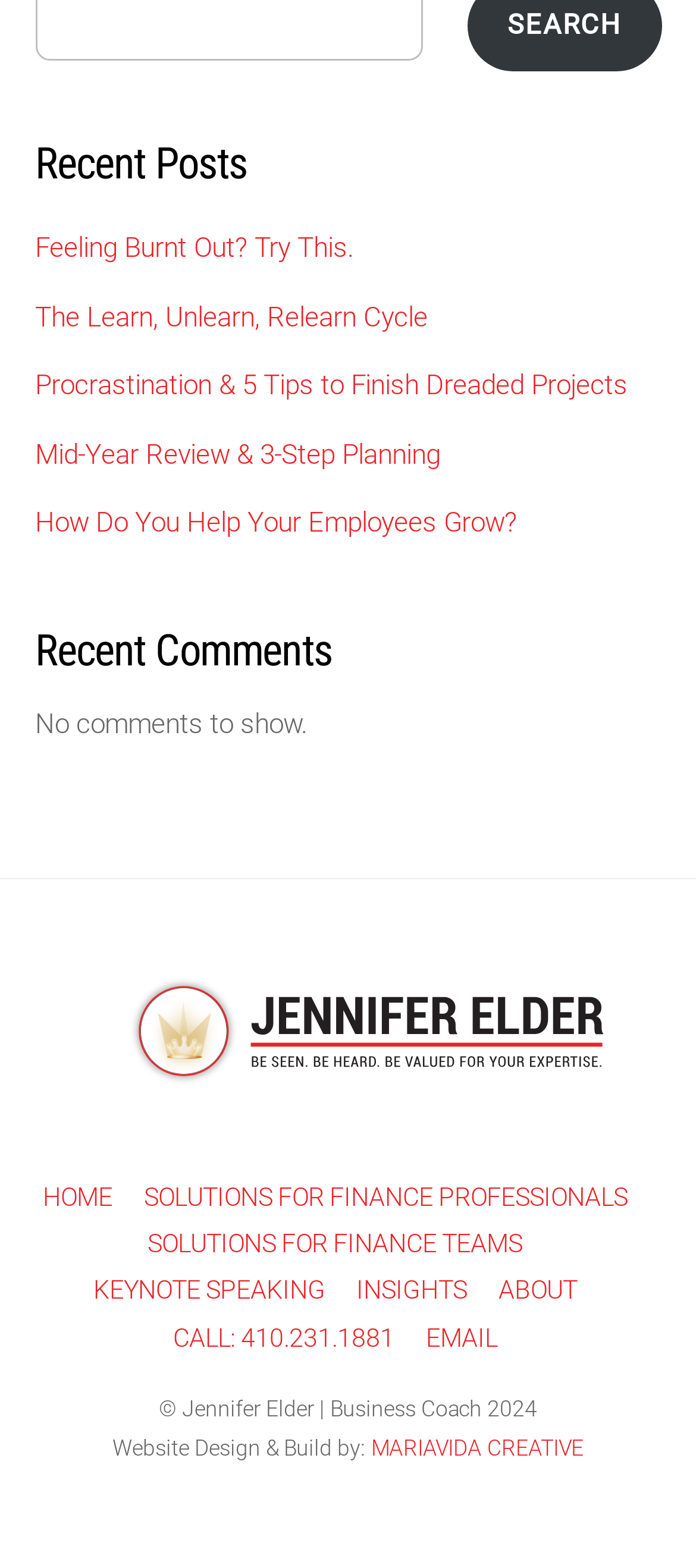Determine the bounding box coordinates for the region that must be clicked to execute the following instruction: "visit homepage".

[0.062, 0.754, 0.162, 0.773]